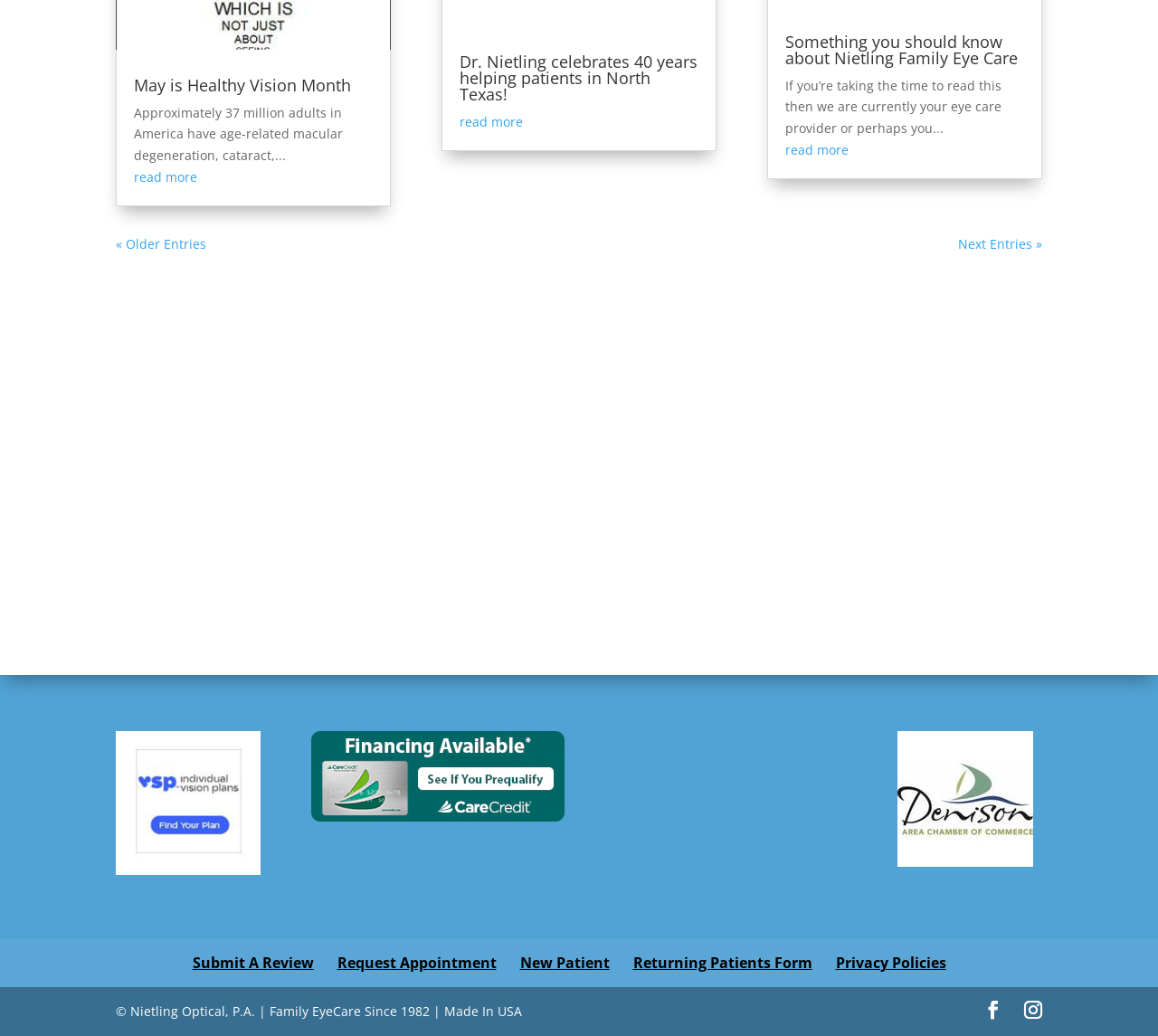How many navigation links are at the bottom of the webpage? Look at the image and give a one-word or short phrase answer.

5